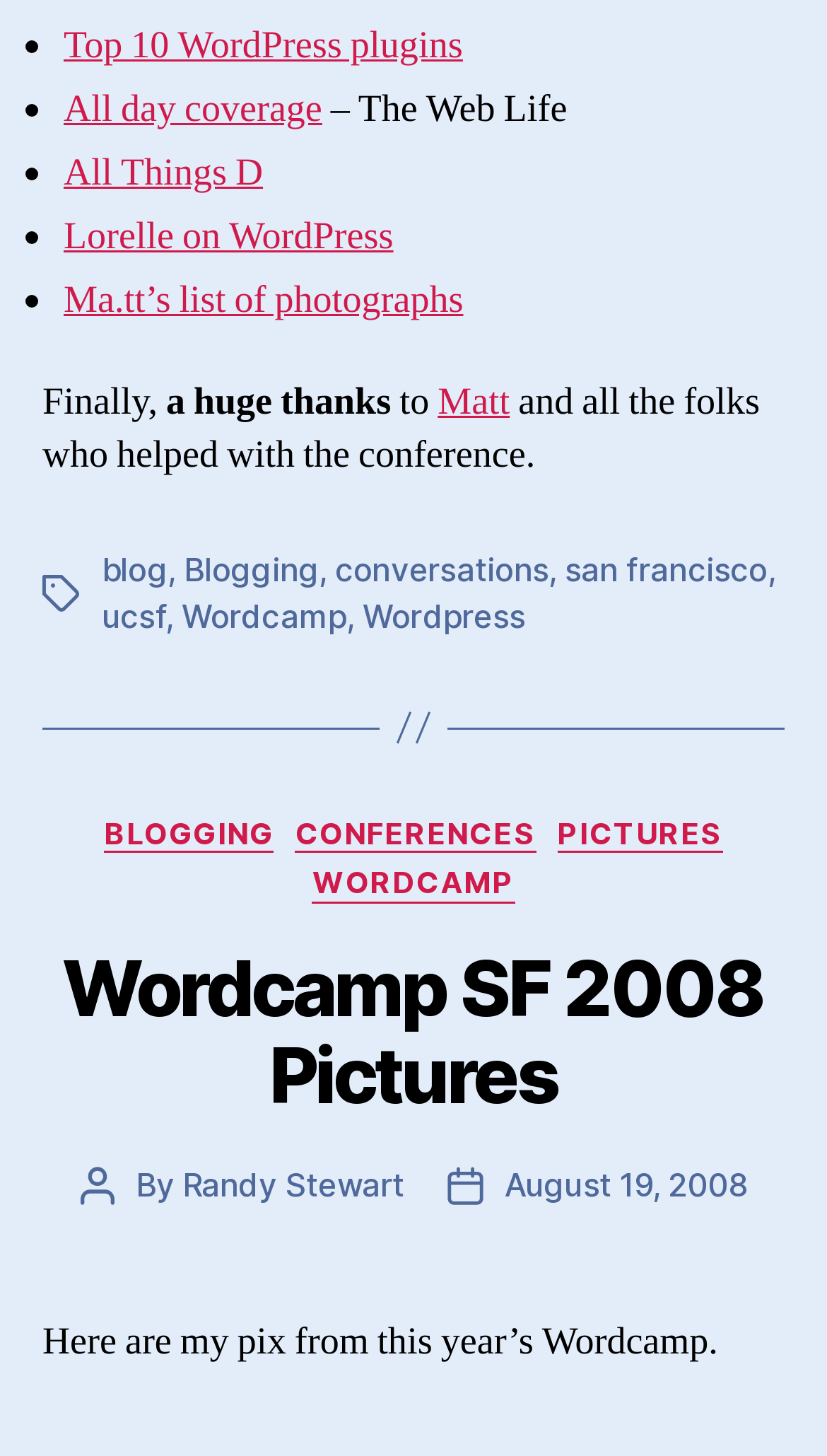Determine the bounding box coordinates of the clickable region to follow the instruction: "View 'Wordcamp SF 2008 Pictures'".

[0.076, 0.646, 0.924, 0.77]